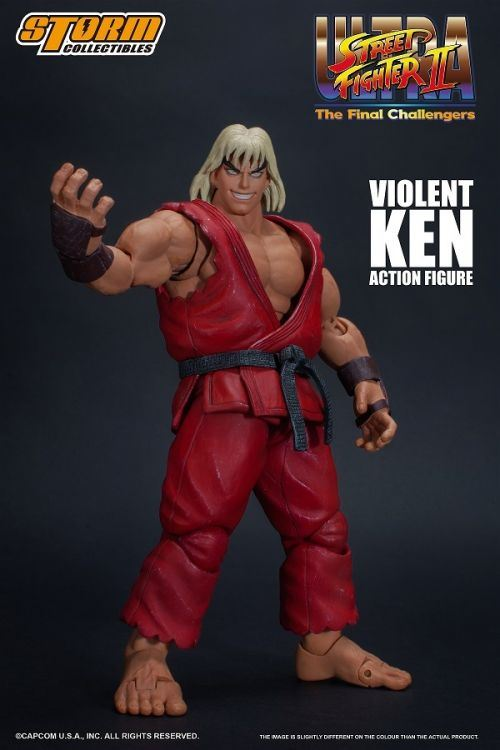Refer to the image and provide an in-depth answer to the question: 
What is the color of Ken's gi?

The caption describes the figure as featuring Ken in his signature red gi, which highlights his muscular build and striking features.